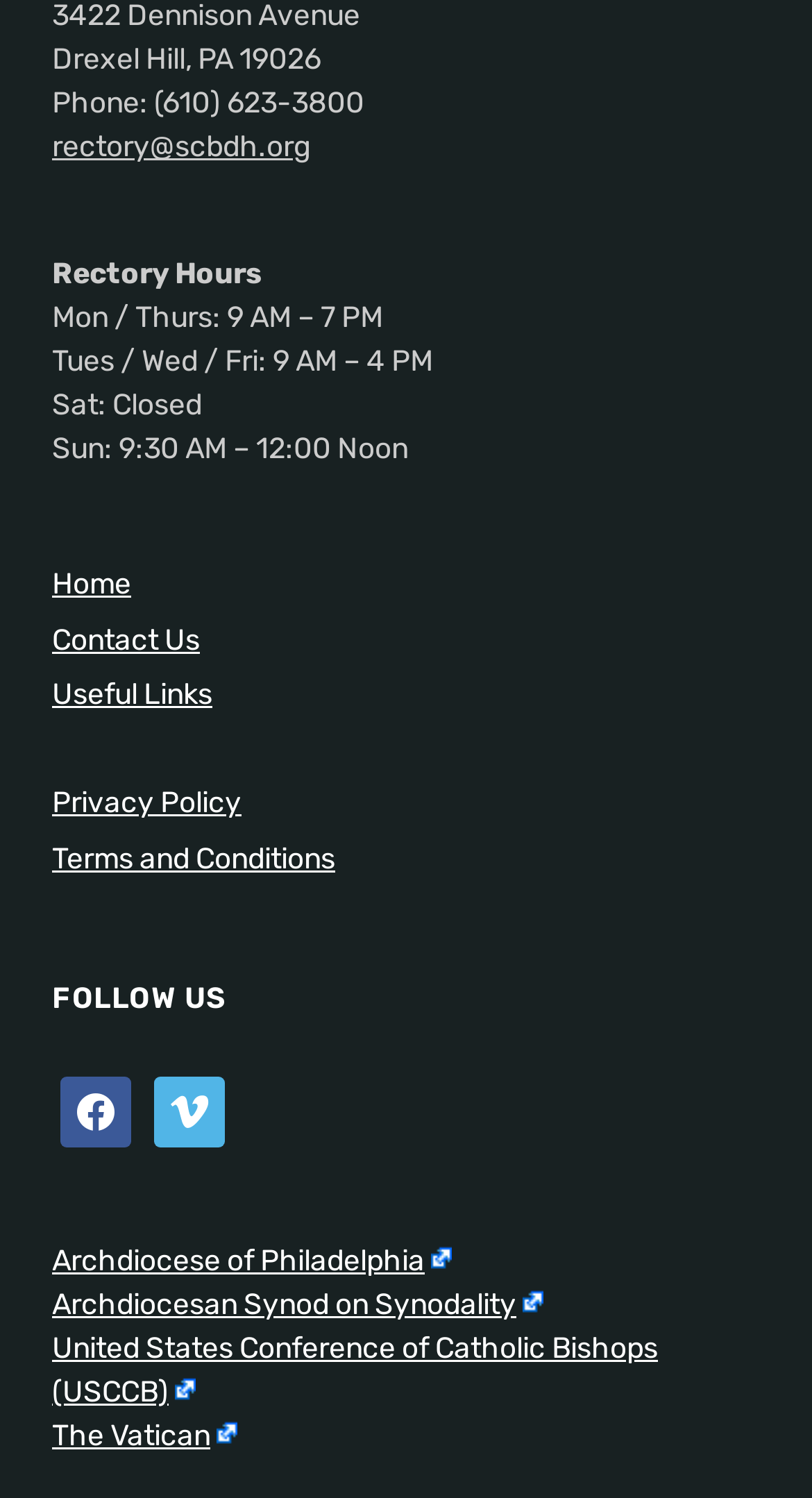Answer the question briefly using a single word or phrase: 
What is the email address of the rectory?

rectory@scbdh.org